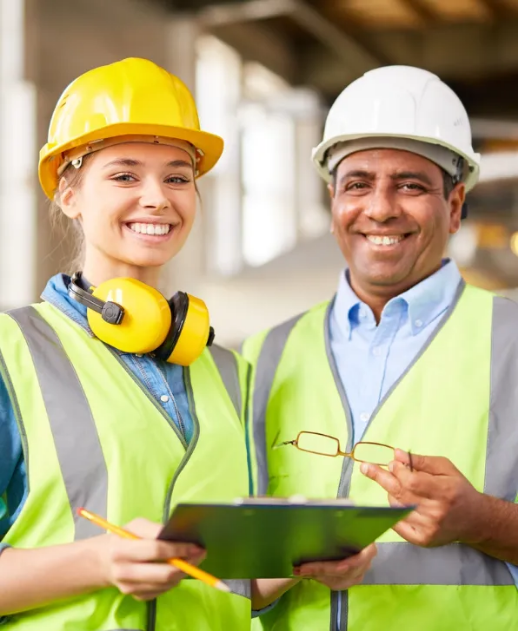Kindly respond to the following question with a single word or a brief phrase: 
What is the purpose of the yellow ear protection?

For safety